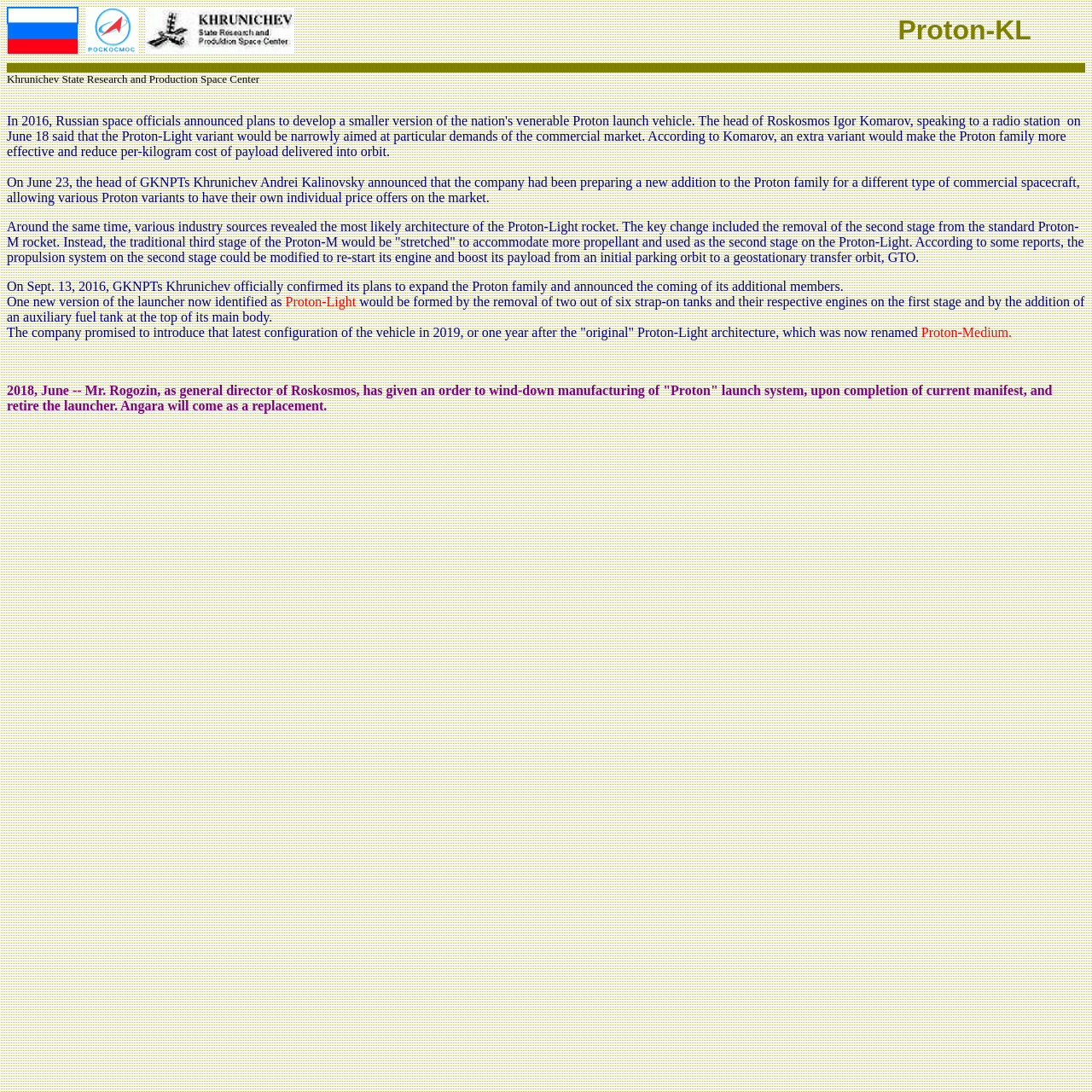What is the purpose of the Proton-Light rocket?
Please ensure your answer is as detailed and informative as possible.

I inferred the answer by reading the StaticText element with ID 23, which mentions that the company is preparing a new addition to the Proton family, allowing various Proton variants to have their own individual price offers on the market. This suggests that the Proton-Light rocket is intended to have its own individual price offer.